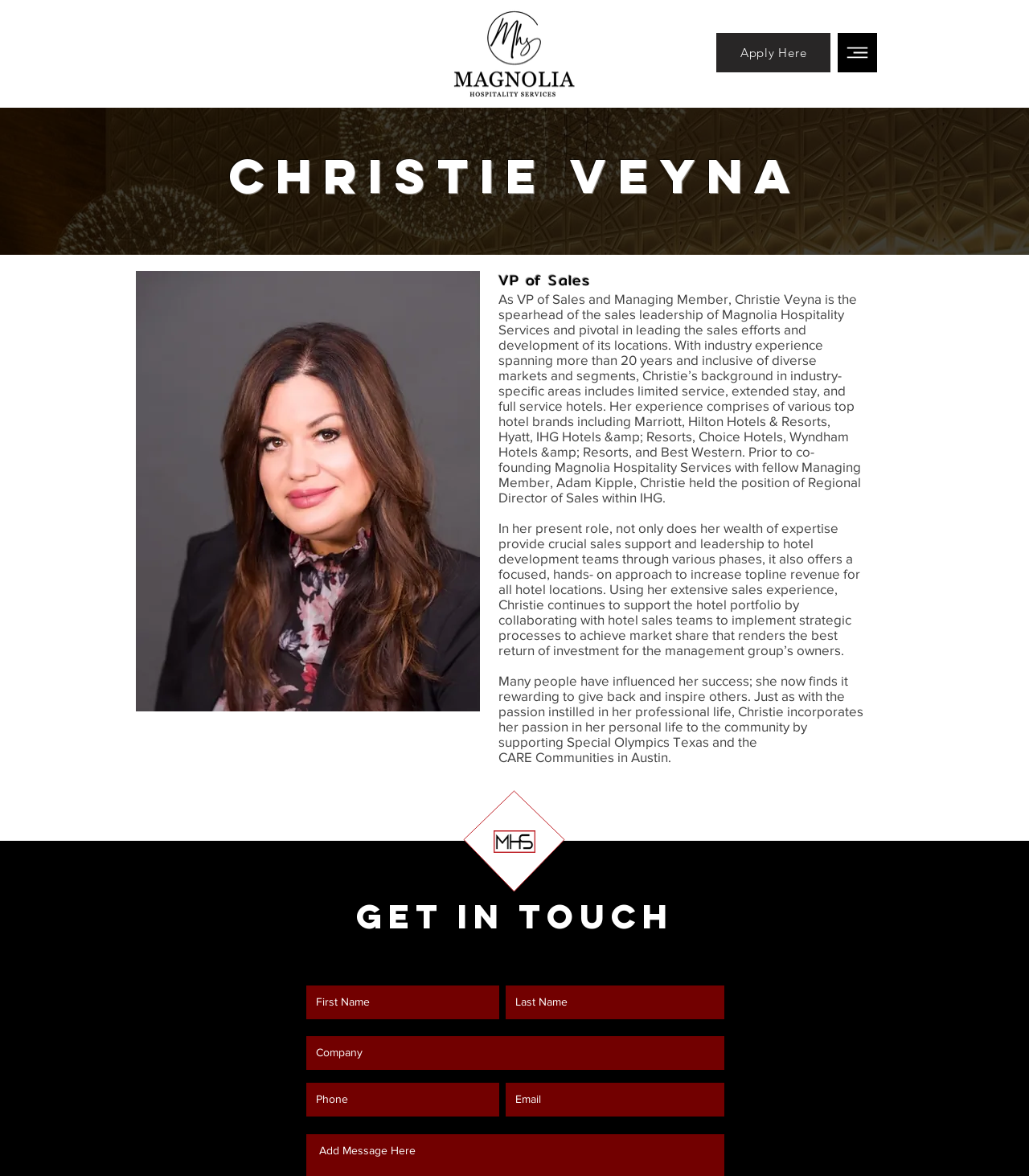Mark the bounding box of the element that matches the following description: "Apply Here".

[0.696, 0.028, 0.807, 0.062]